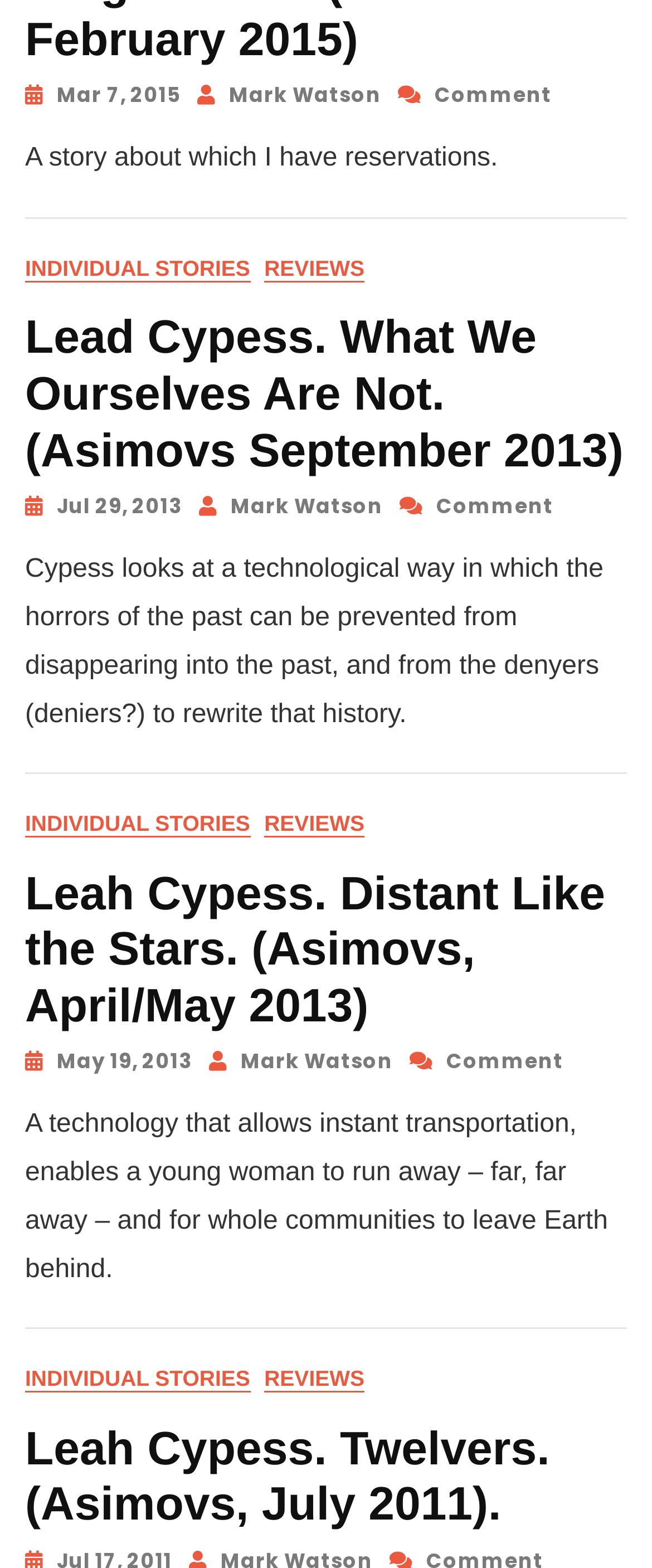Identify the bounding box coordinates for the region to click in order to carry out this instruction: "Check comments on Distant Like the Stars". Provide the coordinates using four float numbers between 0 and 1, formatted as [left, top, right, bottom].

[0.628, 0.668, 0.864, 0.687]